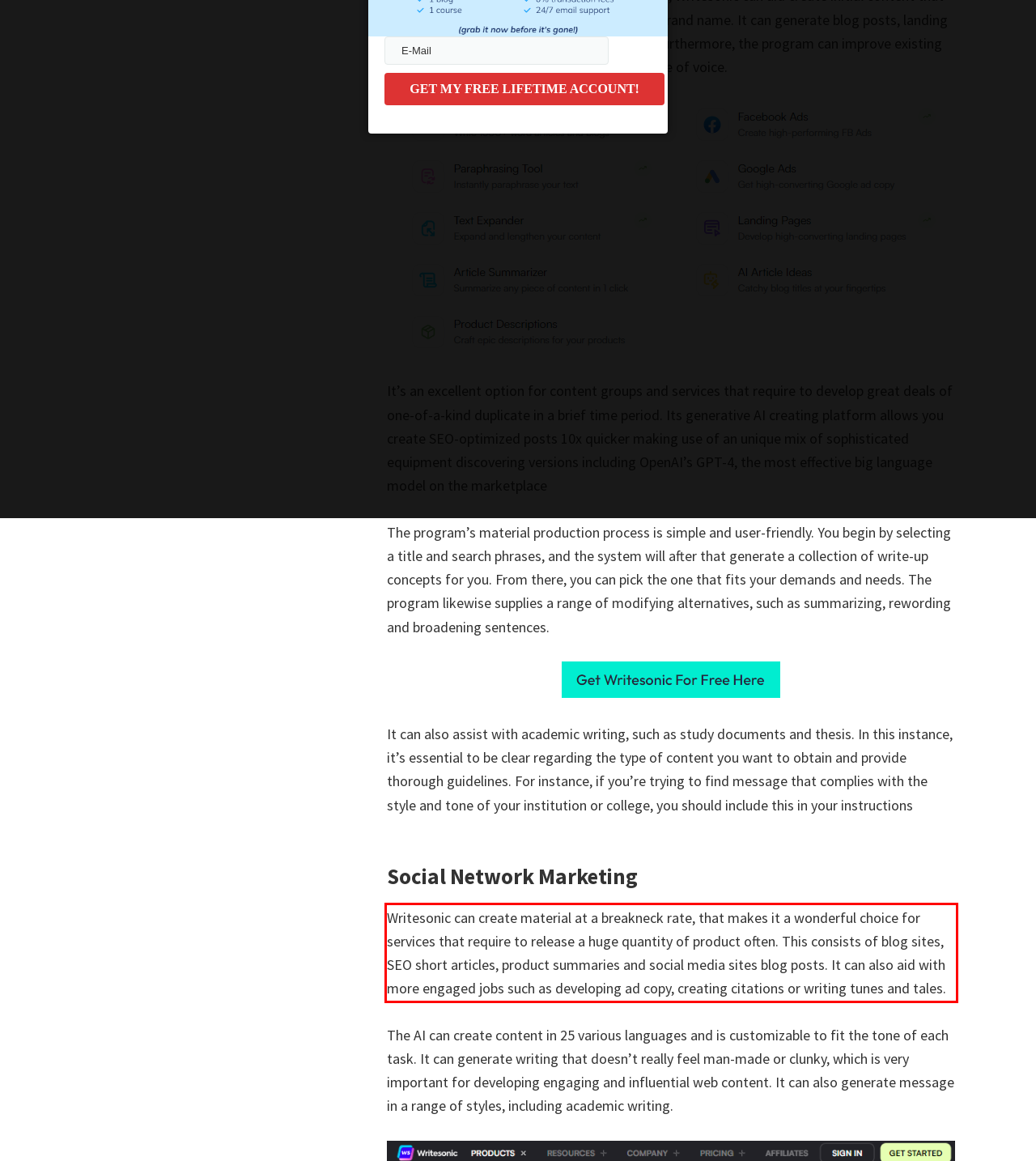The screenshot you have been given contains a UI element surrounded by a red rectangle. Use OCR to read and extract the text inside this red rectangle.

Writesonic can create material at a breakneck rate, that makes it a wonderful choice for services that require to release a huge quantity of product often. This consists of blog sites, SEO short articles, product summaries and social media sites blog posts. It can also aid with more engaged jobs such as developing ad copy, creating citations or writing tunes and tales.